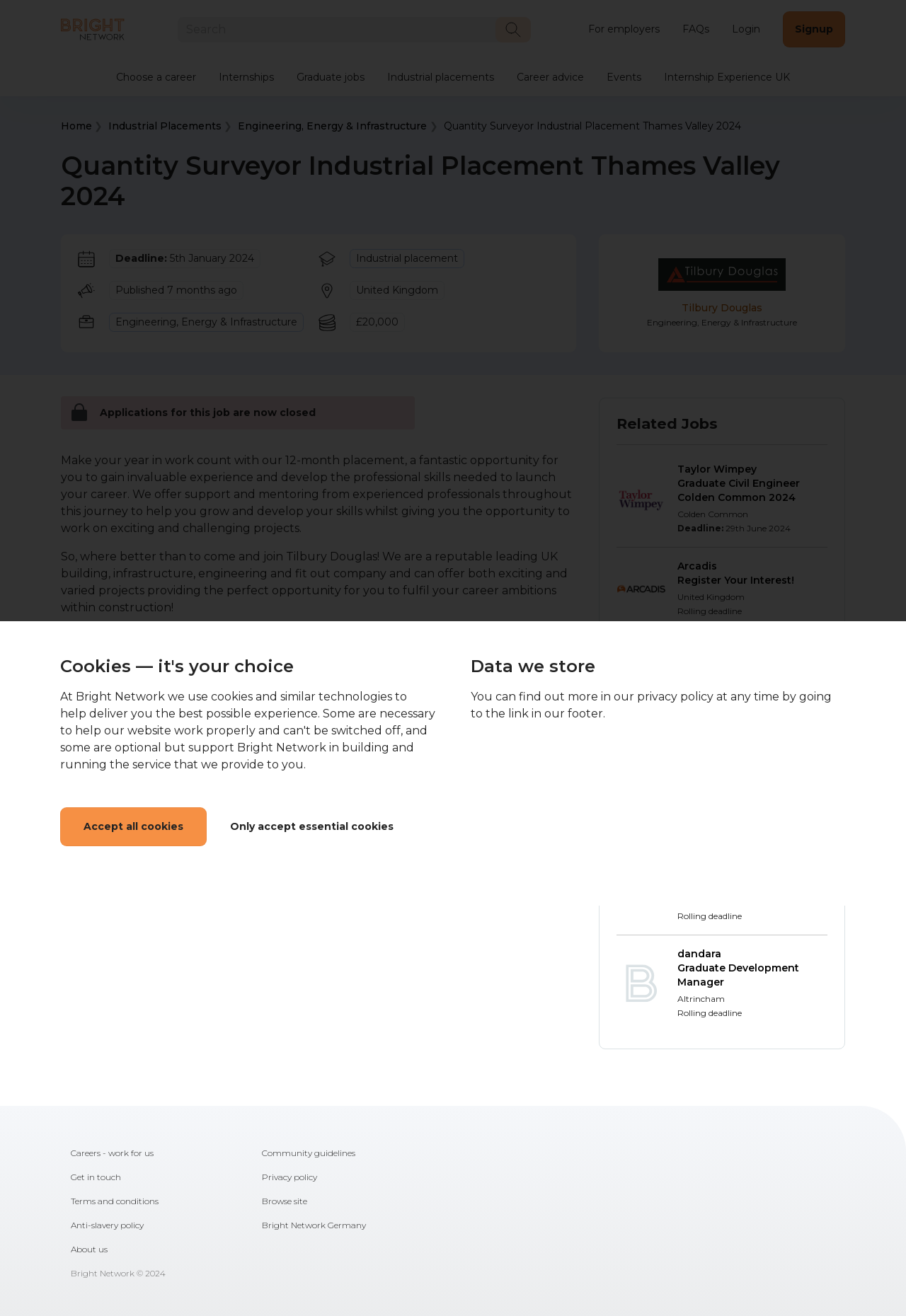What is the salary for the industrial placement?
Provide a concise answer using a single word or phrase based on the image.

£20,000